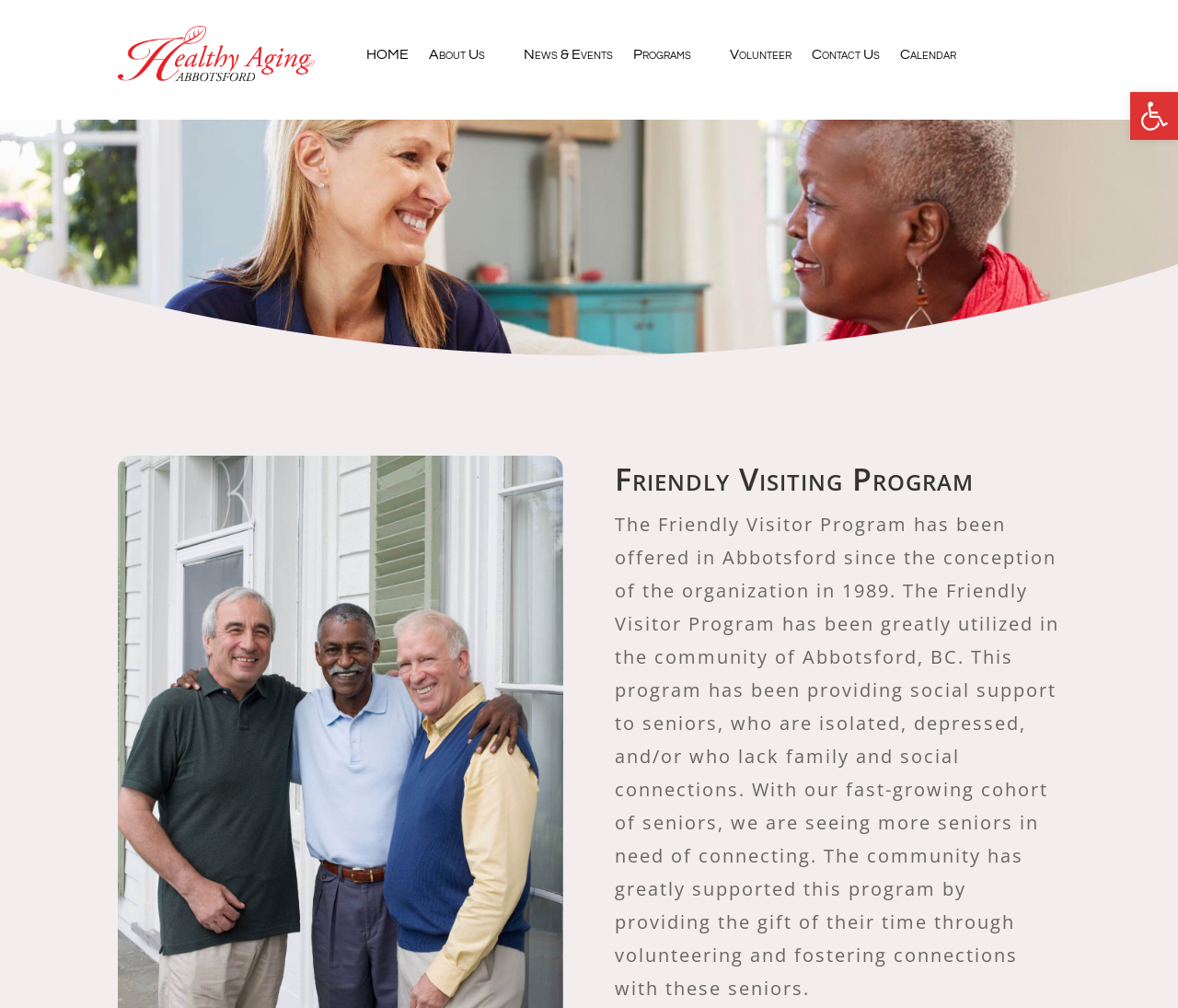Utilize the details in the image to thoroughly answer the following question: What type of organization is the Abbotsford Association for Healthy Aging?

Based on the webpage content, the organization is focused on providing social support to seniors and has been running for over 30 years, indicating that it is likely a non-profit organization.